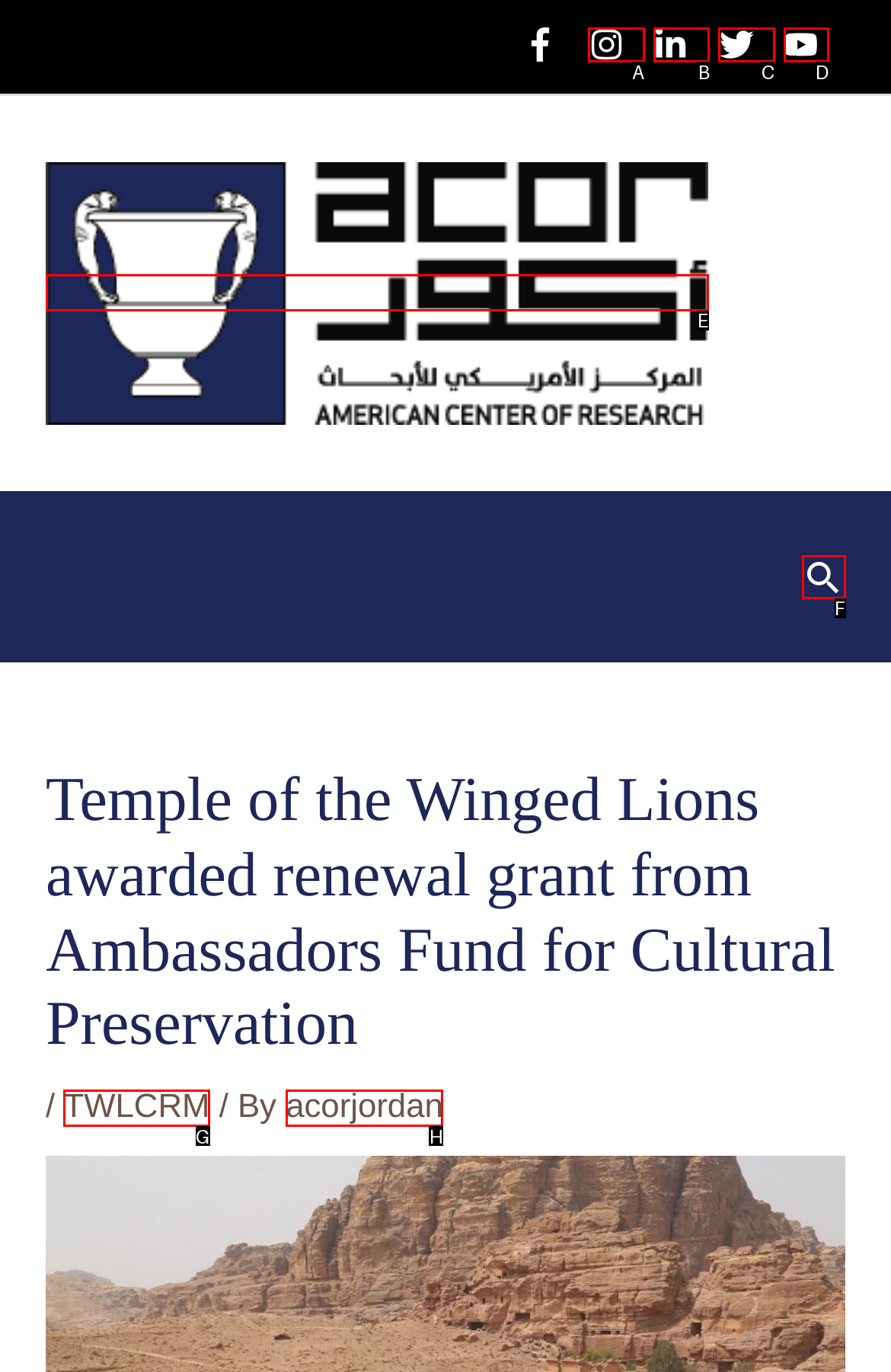Please determine which option aligns with the description: alt="Acor Jordan". Respond with the option’s letter directly from the available choices.

E